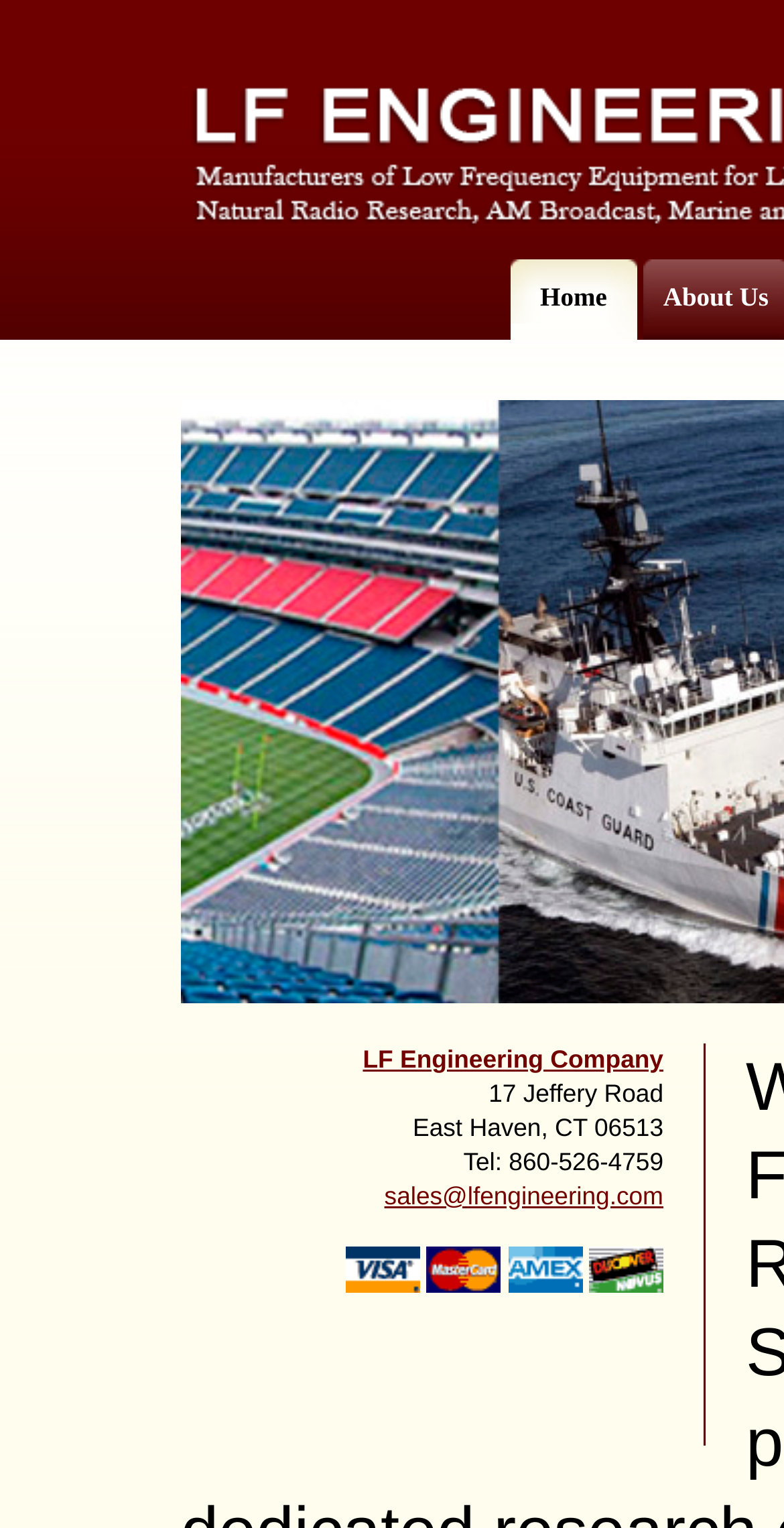From the details in the image, provide a thorough response to the question: What is the email address of the company?

I found the email address by looking at the link element on the webpage, specifically the one that contains the email address information, which is 'sales@lfengineering.com'.